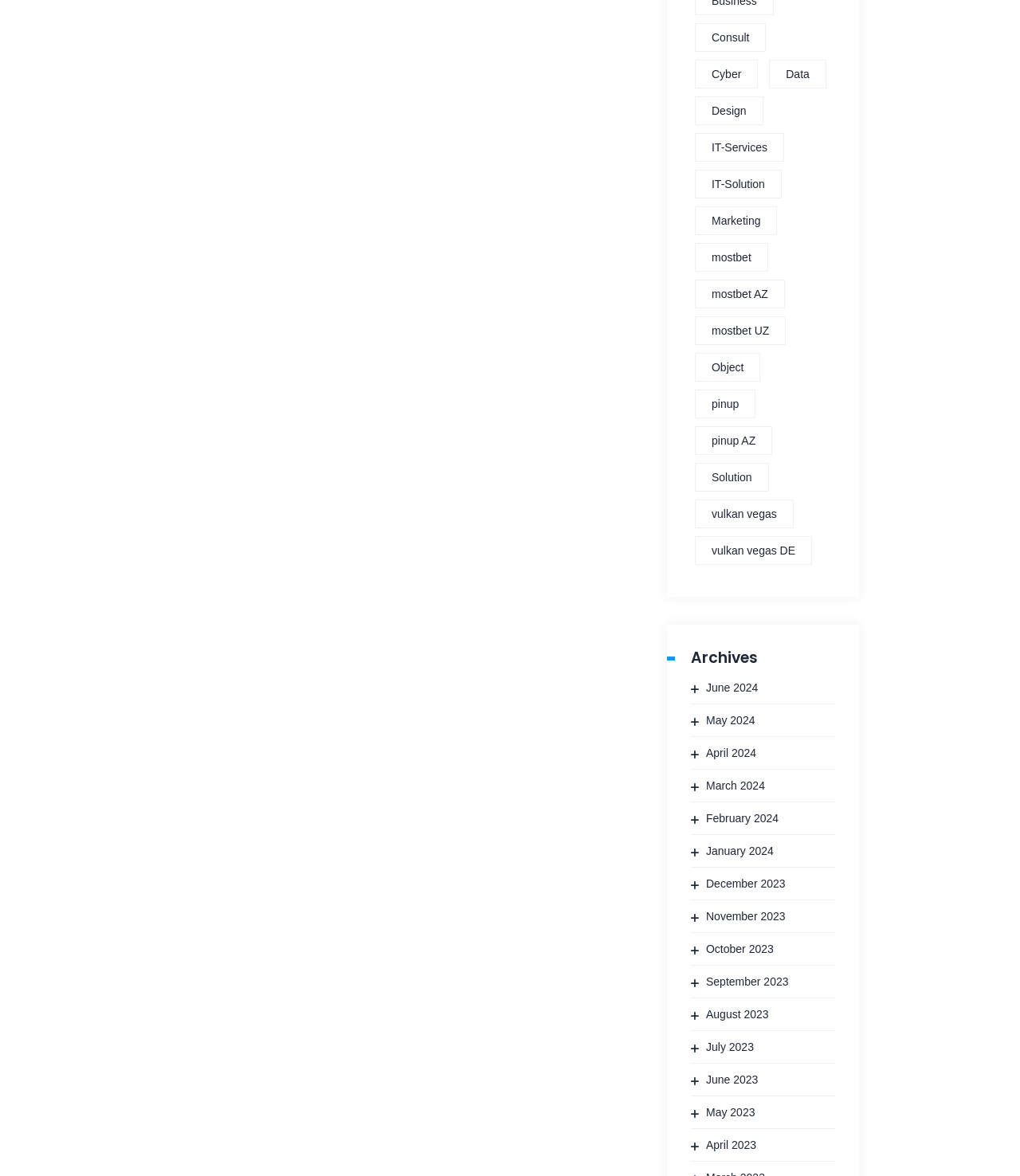Determine the bounding box coordinates for the area that needs to be clicked to fulfill this task: "Check August 2023". The coordinates must be given as four float numbers between 0 and 1, i.e., [left, top, right, bottom].

[0.677, 0.856, 0.754, 0.87]